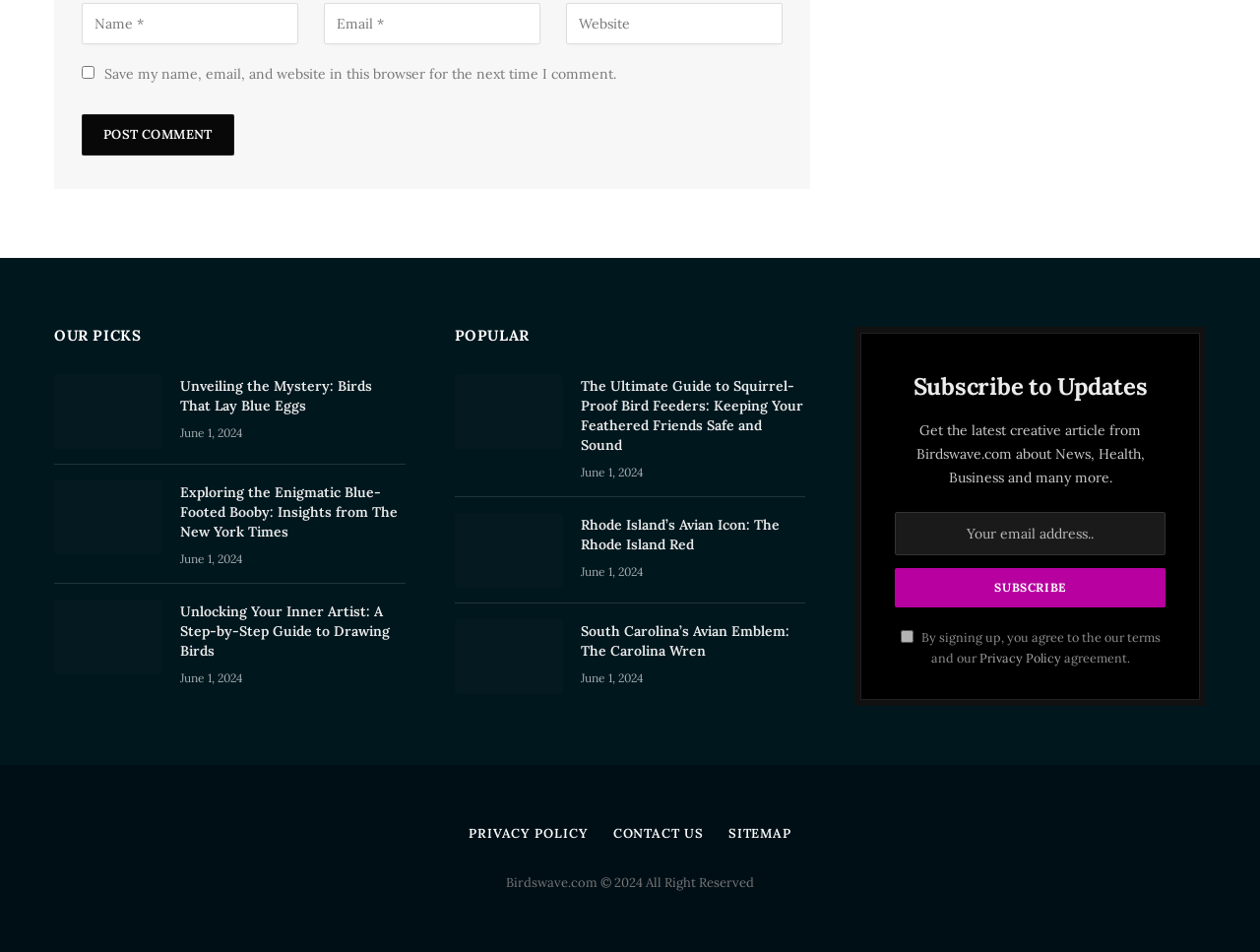Give a concise answer using only one word or phrase for this question:
What is the date of the articles listed?

June 1, 2024